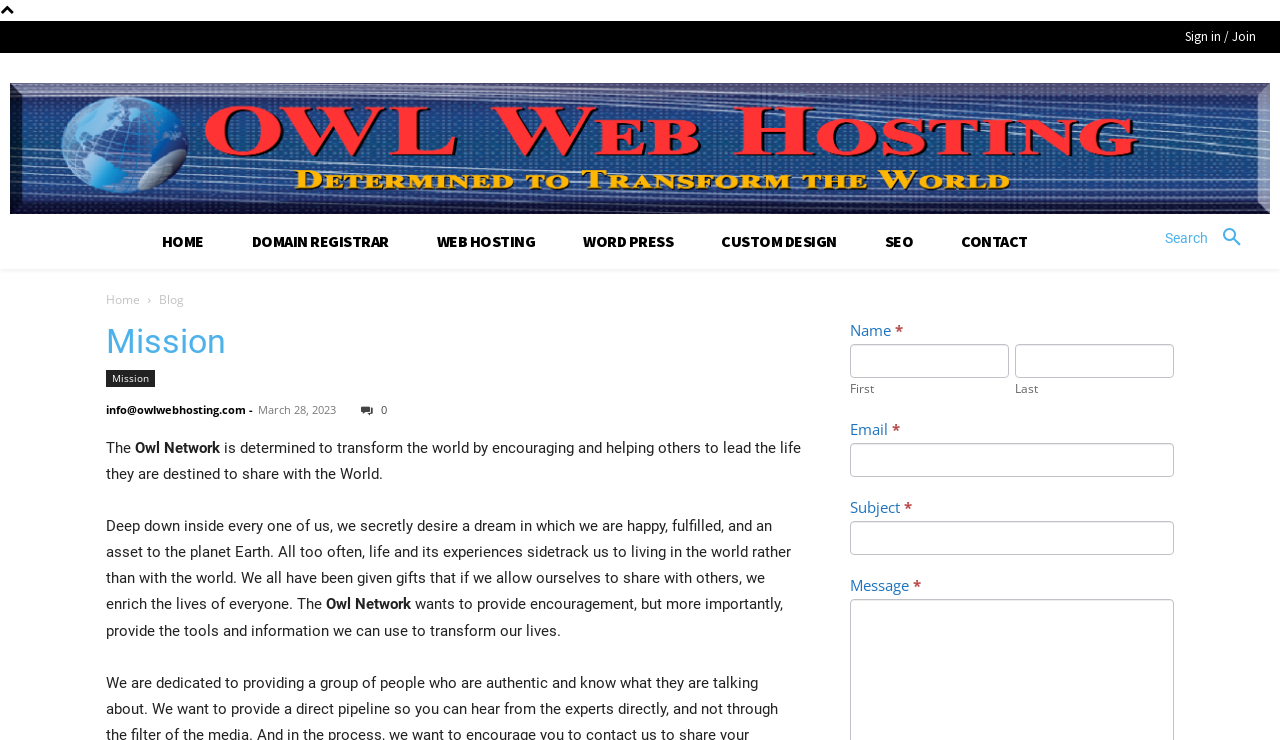Locate the bounding box for the described UI element: "Home". Ensure the coordinates are four float numbers between 0 and 1, formatted as [left, top, right, bottom].

[0.107, 0.29, 0.178, 0.364]